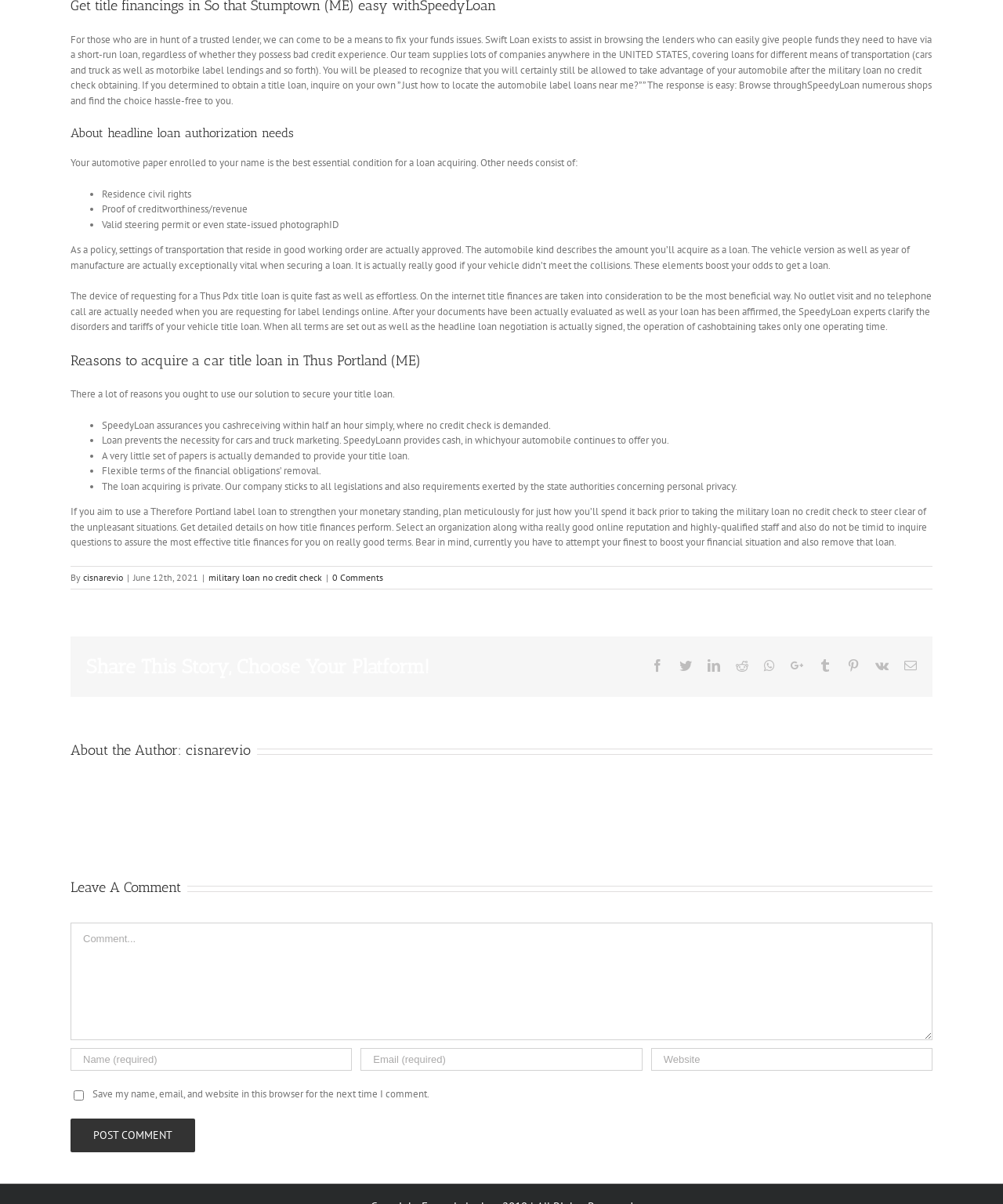Using the details from the image, please elaborate on the following question: How long does it take to receive cash after loan approval?

The webpage states that after the loan has been approved, the operation of cash obtaining takes only one operating day. This is mentioned in the section explaining the process of requesting for a title loan.